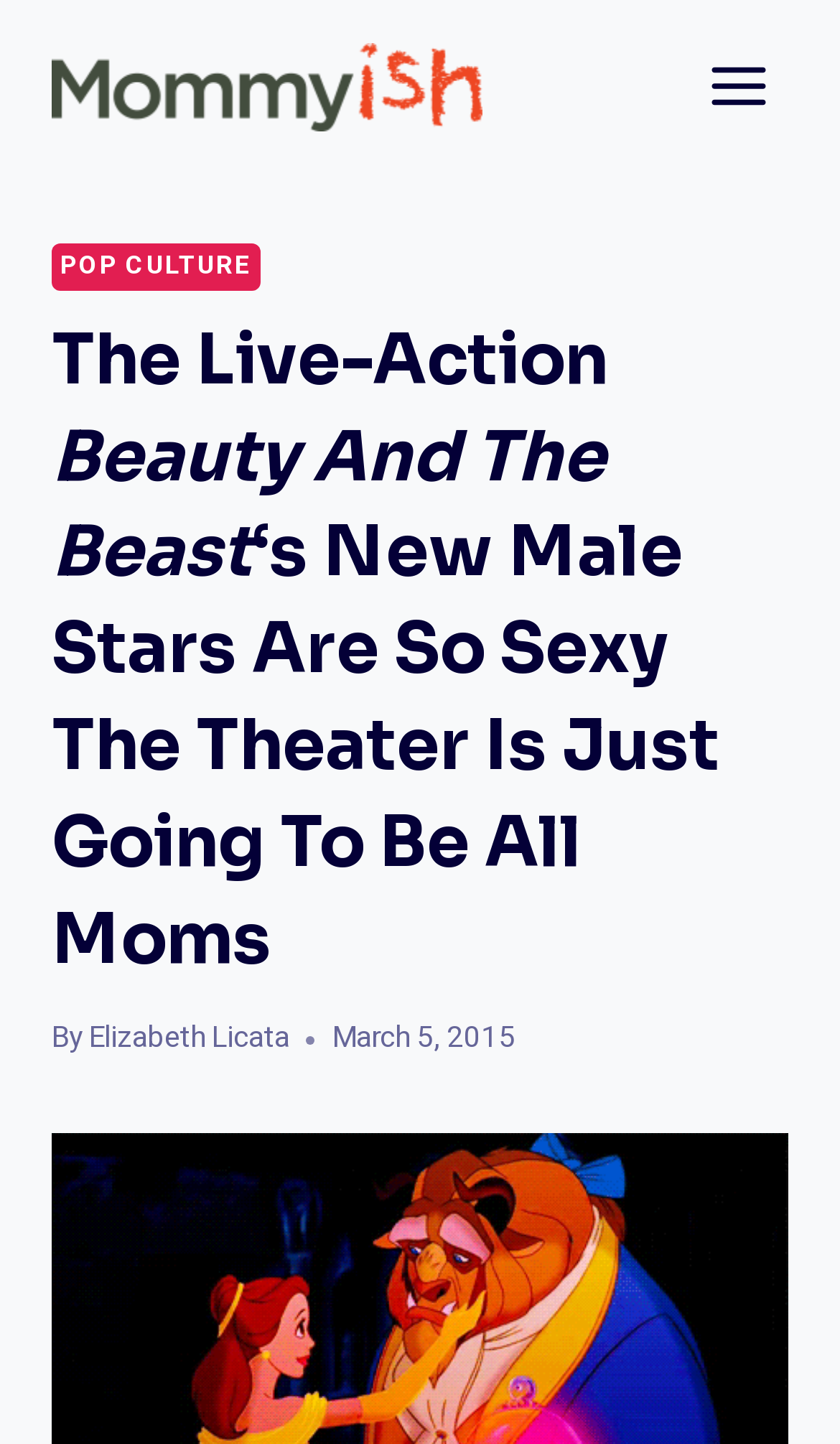Extract the main title from the webpage and generate its text.

The Live-Action Beauty And The Beast‘s New Male Stars Are So Sexy The Theater Is Just Going To Be All Moms